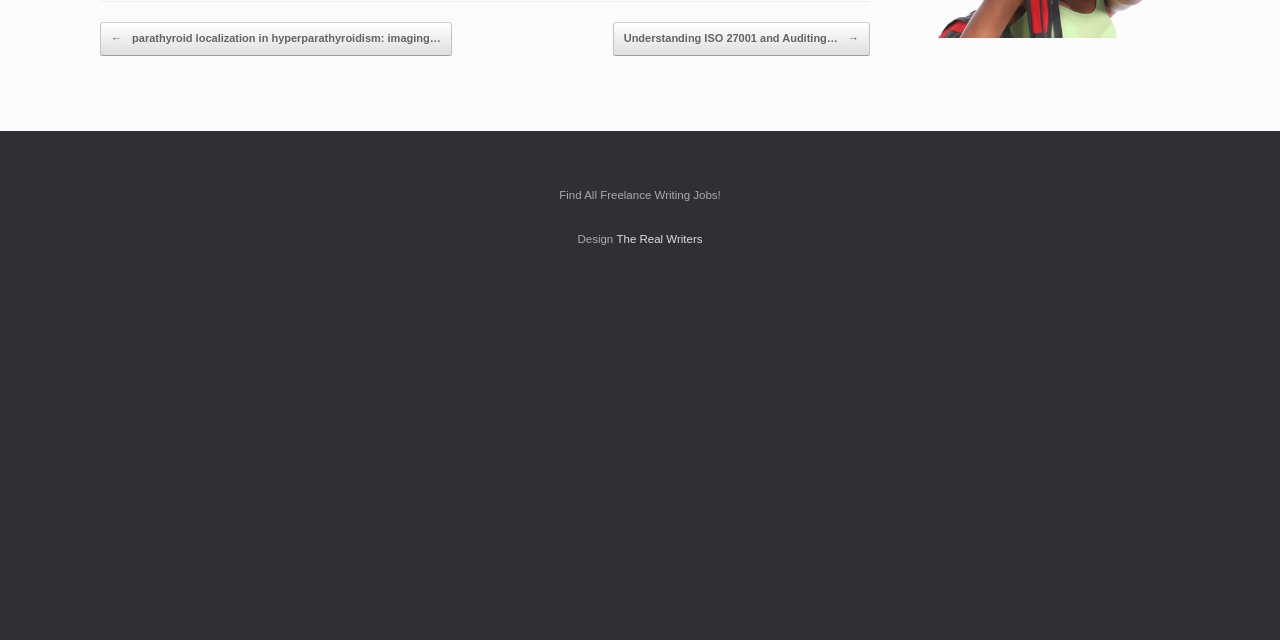Please provide the bounding box coordinates for the UI element as described: "The Real Writers". The coordinates must be four floats between 0 and 1, represented as [left, top, right, bottom].

[0.482, 0.364, 0.549, 0.383]